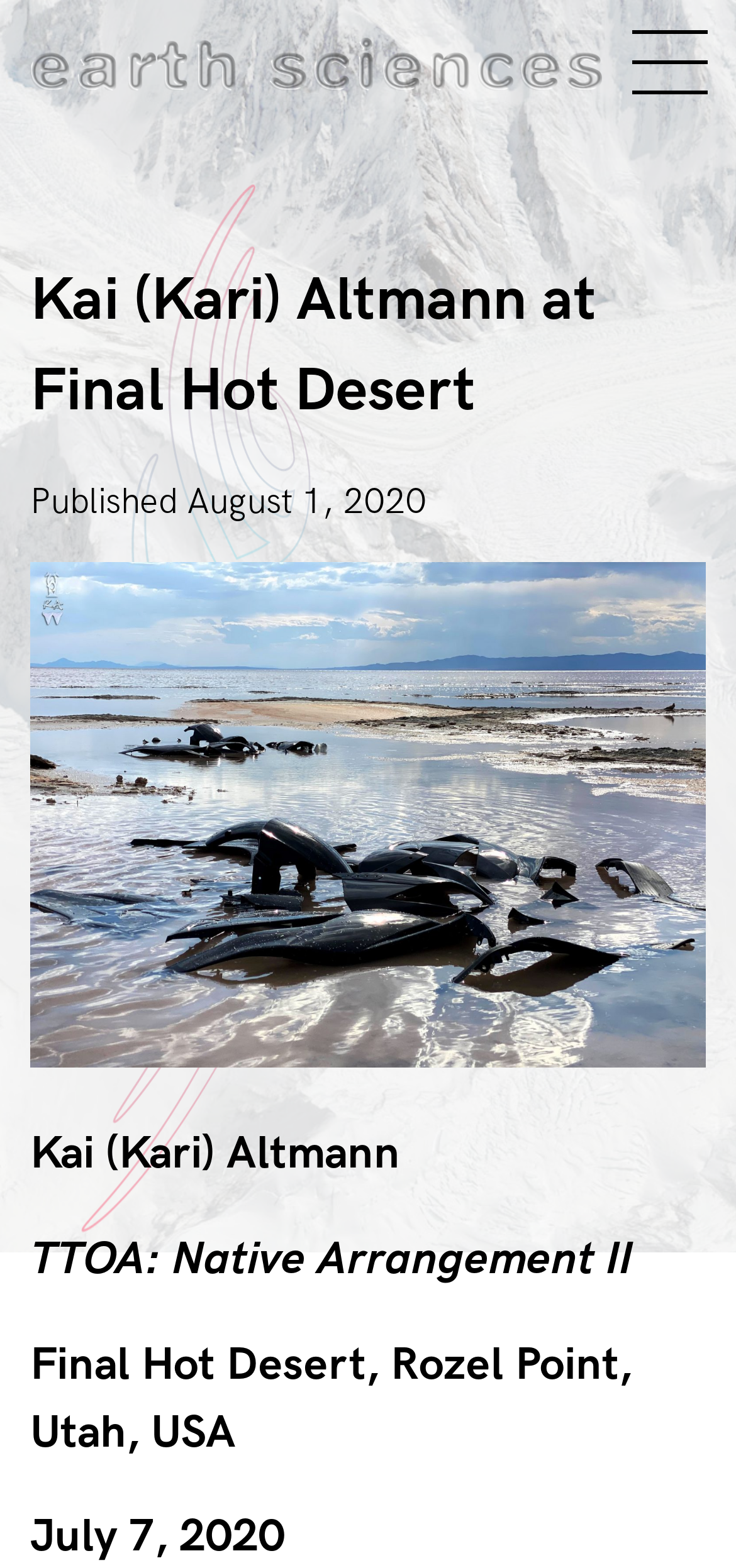Use the details in the image to answer the question thoroughly: 
Where was the artwork photographed?

The location where the artwork was photographed can be found in the heading 'Final Hot Desert, Rozel Point, Utah, USA' which is a subheading of the main heading 'Kai (Kari) Altmann at Final Hot Desert'.